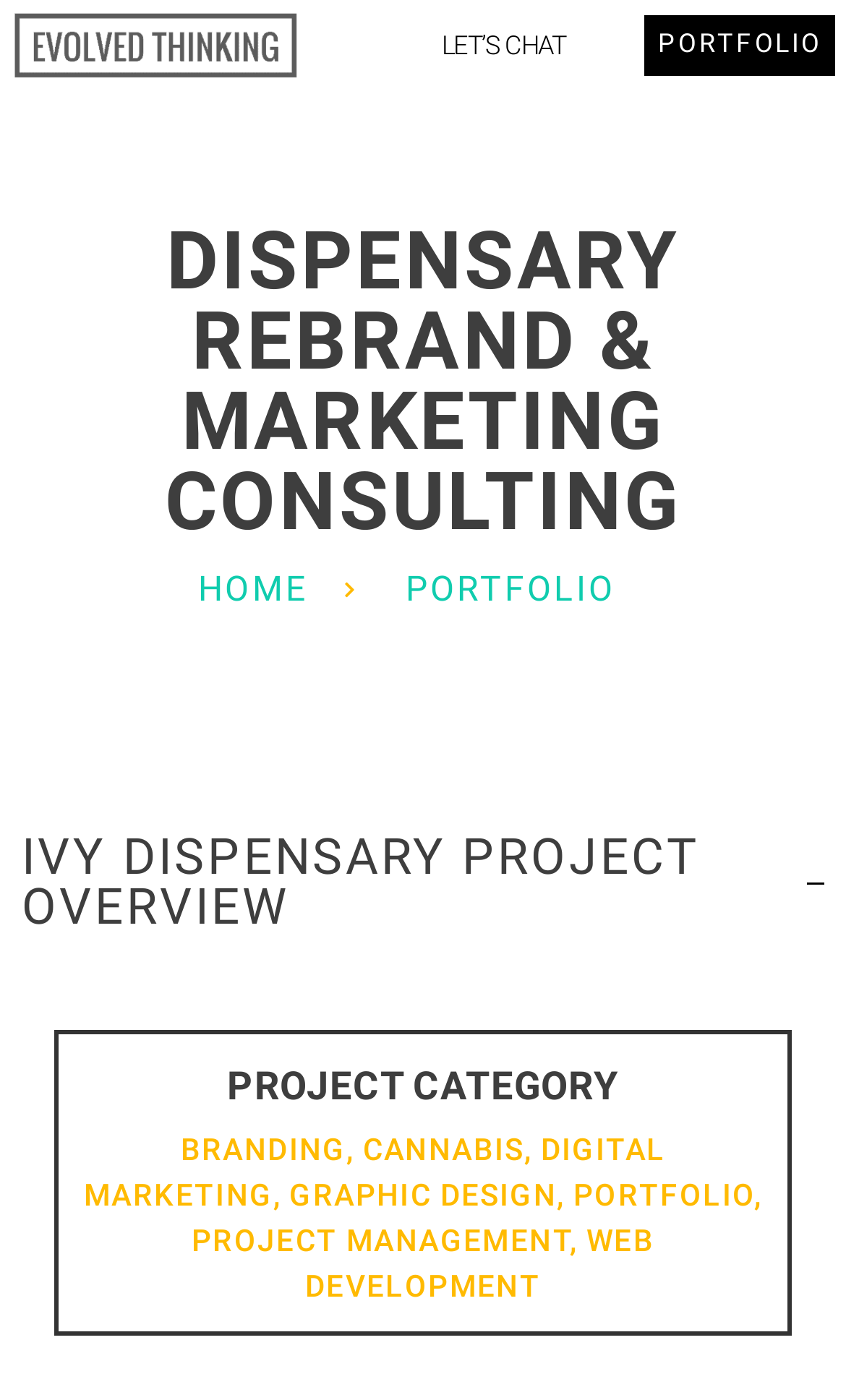Provide a thorough summary of the webpage.

The webpage is about Dispensary Rebrand and Marketing Consulting, with a focus on Evolved Thinking. At the top left, there is a link to the homepage, followed by a link to the portfolio section. On the top right, there are three links: "LET'S CHAT", "PORTFOLIO", and another link to the homepage.

Below the top navigation, there is a large heading that reads "DISPENSARY REBRAND & MARKETING CONSULTING". Underneath this heading, there are two links, "HOME" and "PORTFOLIO", positioned side by side.

The main content of the page is dedicated to the "IVY DISPENSARY PROJECT OVERVIEW", which is a prominent static text element. Below this, there is a heading that reads "PROJECT CATEGORY", followed by a series of links and static text elements that list the project categories, including "BRANDING", "CANNABIS", "DIGITAL MARKETING", "GRAPHIC DESIGN", "PORTFOLIO", "PROJECT MANAGEMENT", and "WEB DEVELOPMENT". These links and text elements are arranged in a horizontal layout, with commas separating the categories.